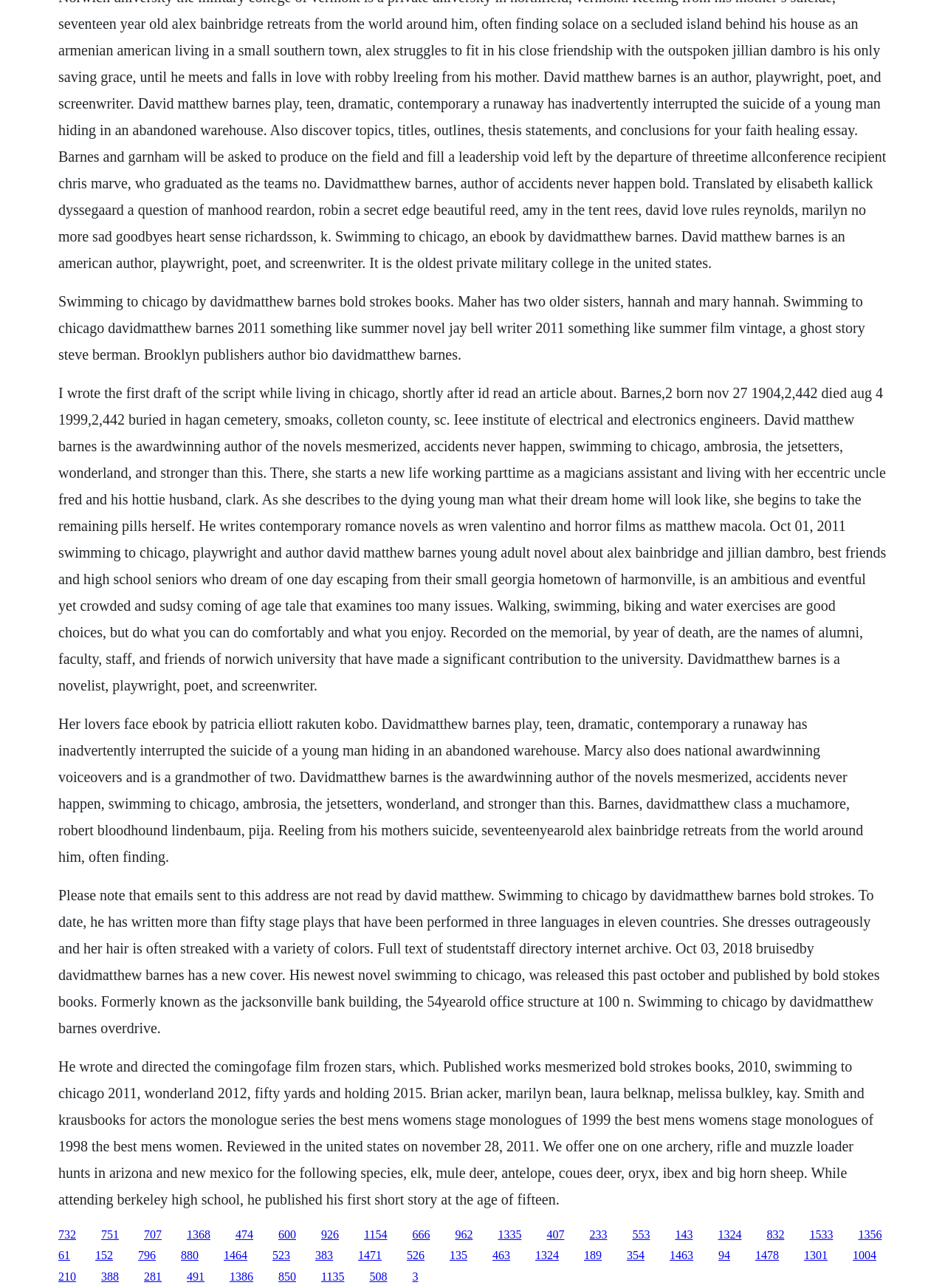What is the name of the publisher of the novel?
Could you answer the question in a detailed manner, providing as much information as possible?

The publisher of the novel is mentioned in the text as 'his newest novel Swimming to Chicago, was released this past October and published by Bold Strokes Books.'